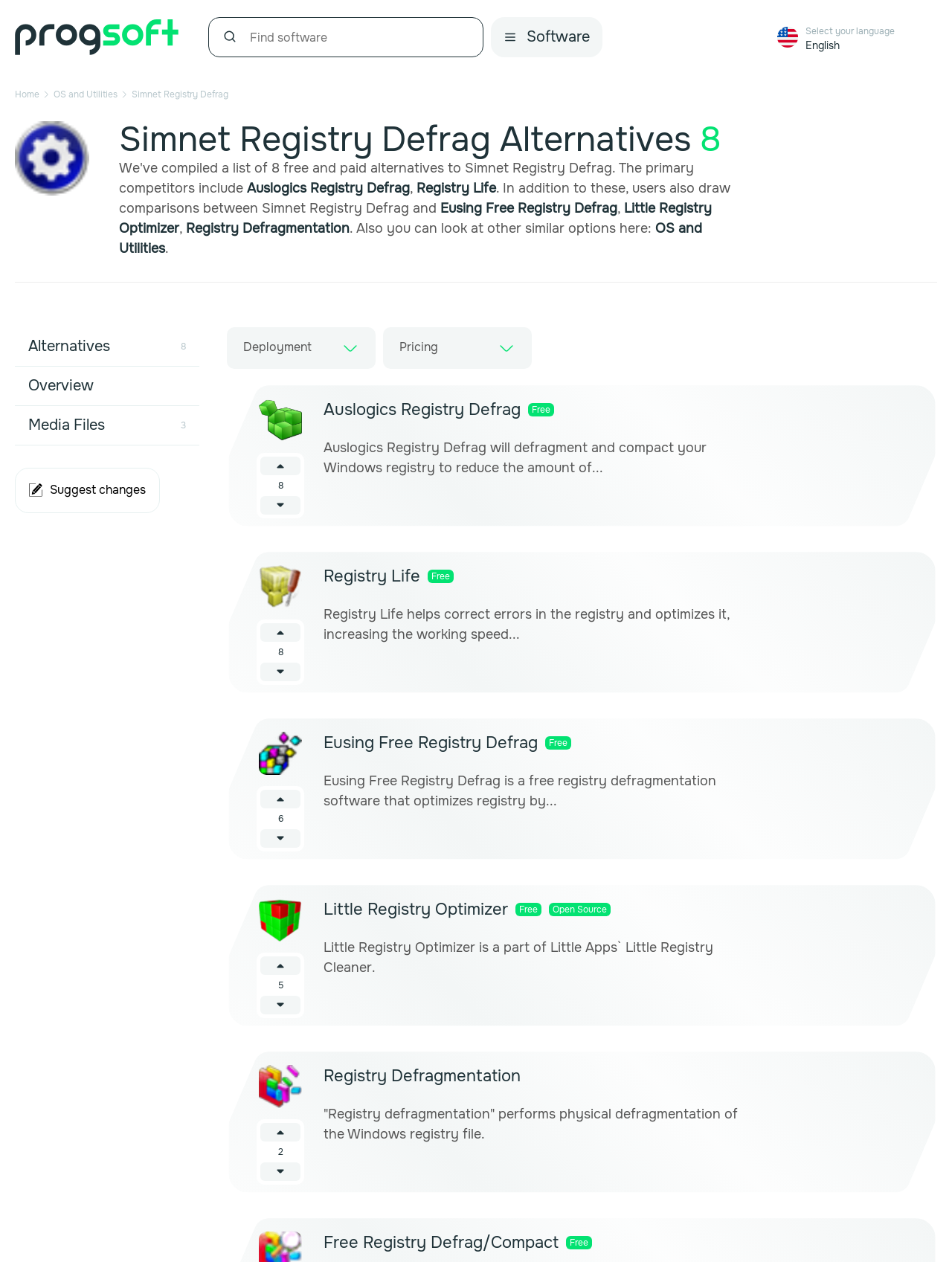Offer a comprehensive description of the webpage’s content and structure.

This webpage is about Simnet Registry Defrag alternatives and competitors. At the top, there is a logo and a search bar with a search button. Below the search bar, there are links to "About", "Contact", and "Home" pages, as well as a language selection dropdown menu.

On the left side, there is a navigation menu with links to "OS and Utilities" and "Simnet Registry Defrag" categories. Below the navigation menu, there is a heading "Simnet Registry Defrag Alternatives" followed by a list of 8 alternatives.

The list of alternatives includes Auslogics Registry Defrag, Registry Life, Eusing Free Registry Defrag, and Little Registry Optimizer, among others. Each alternative has an icon, a brief description, and a "Free" label indicating that it is free to use. There are also buttons to expand or collapse the descriptions of each alternative.

At the bottom of the page, there are buttons to navigate to other sections, such as "Alternatives", "Overview", "Media Files", and "Pricing". There is also a "Pencil" button to suggest changes to the page.

Overall, the webpage provides a list of alternatives to Simnet Registry Defrag, along with brief descriptions and icons for each alternative.